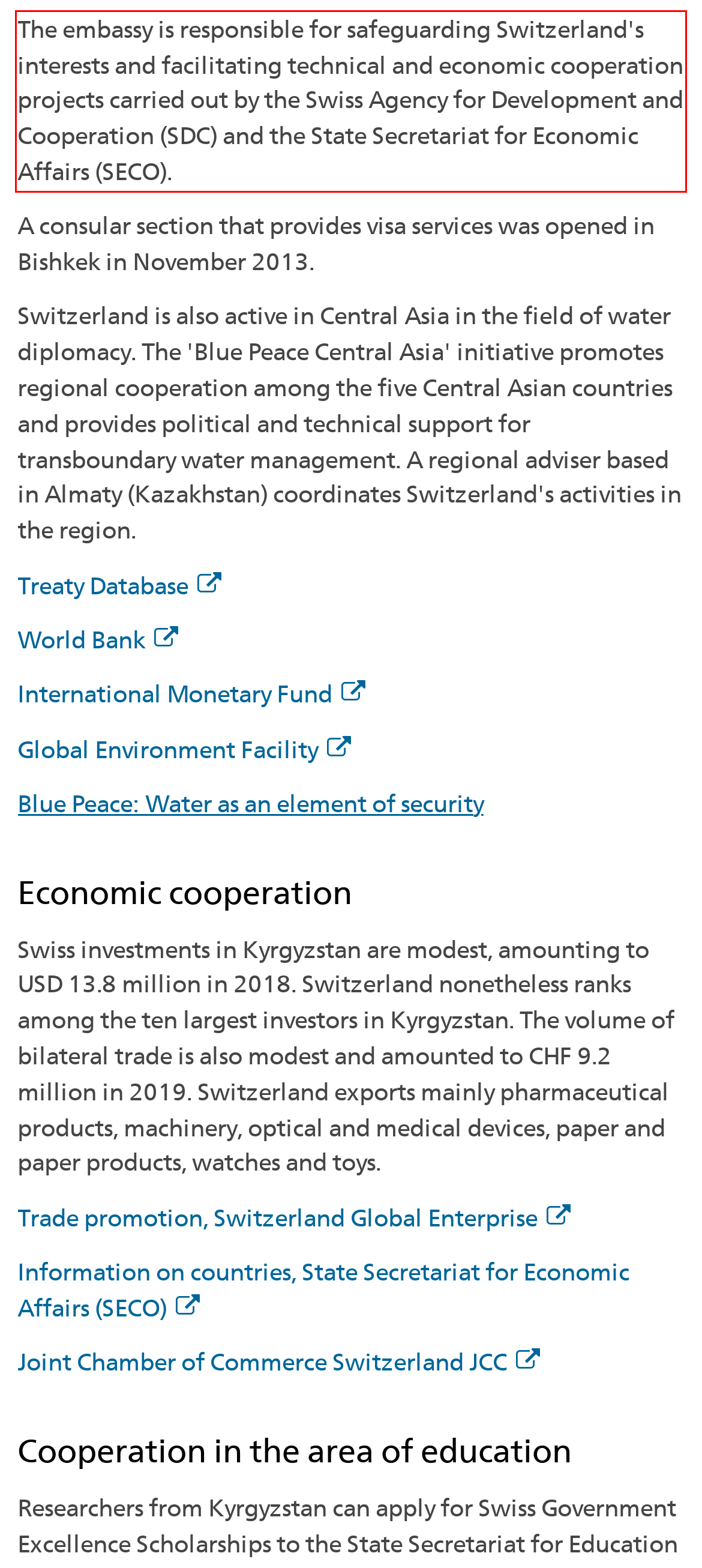View the screenshot of the webpage and identify the UI element surrounded by a red bounding box. Extract the text contained within this red bounding box.

The embassy is responsible for safeguarding Switzerland's interests and facilitating technical and economic cooperation projects carried out by the Swiss Agency for Development and Cooperation (SDC) and the State Secretariat for Economic Affairs (SECO).